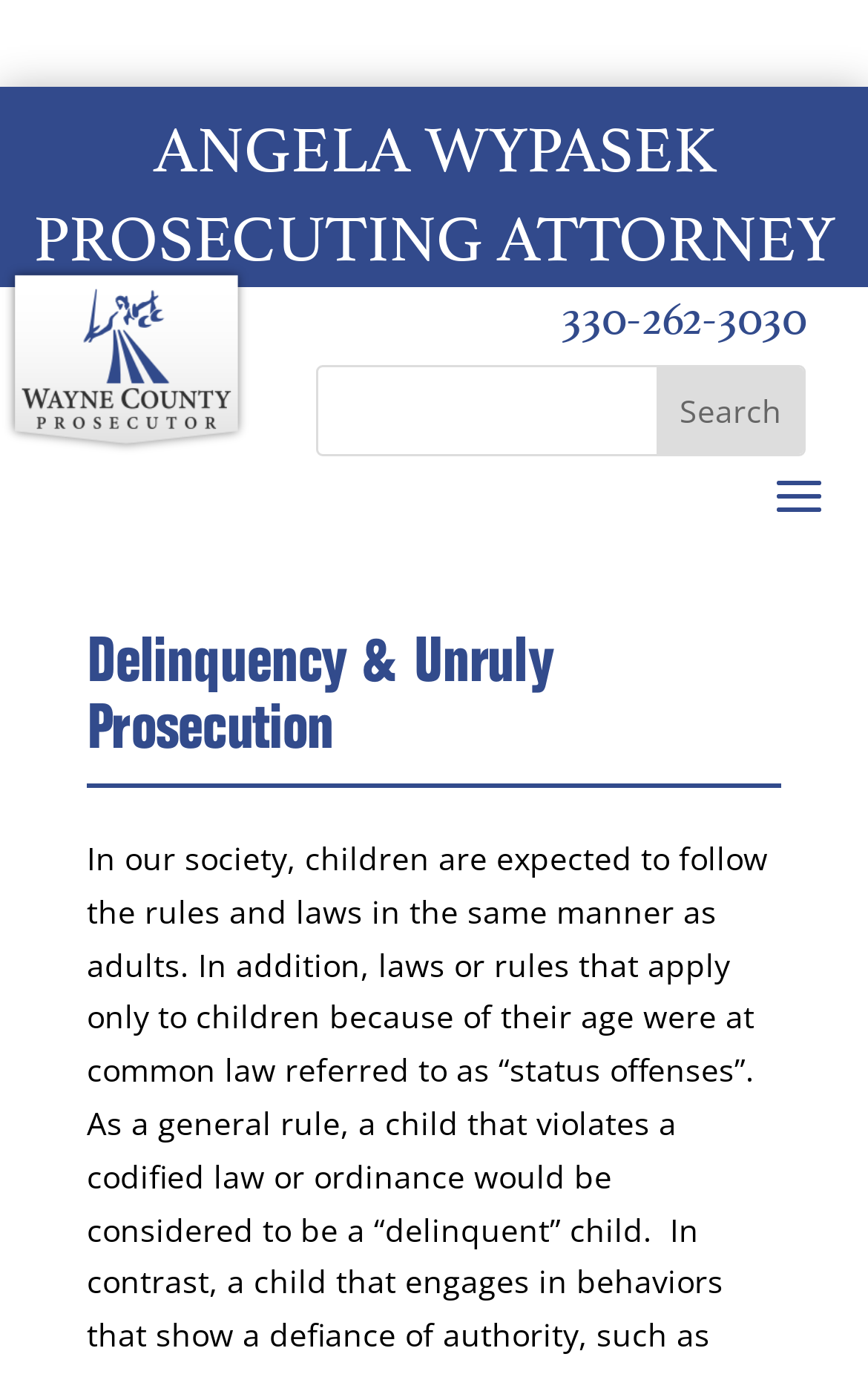What is the name of the prosecuting attorney?
Your answer should be a single word or phrase derived from the screenshot.

ANGELA WYPASEK